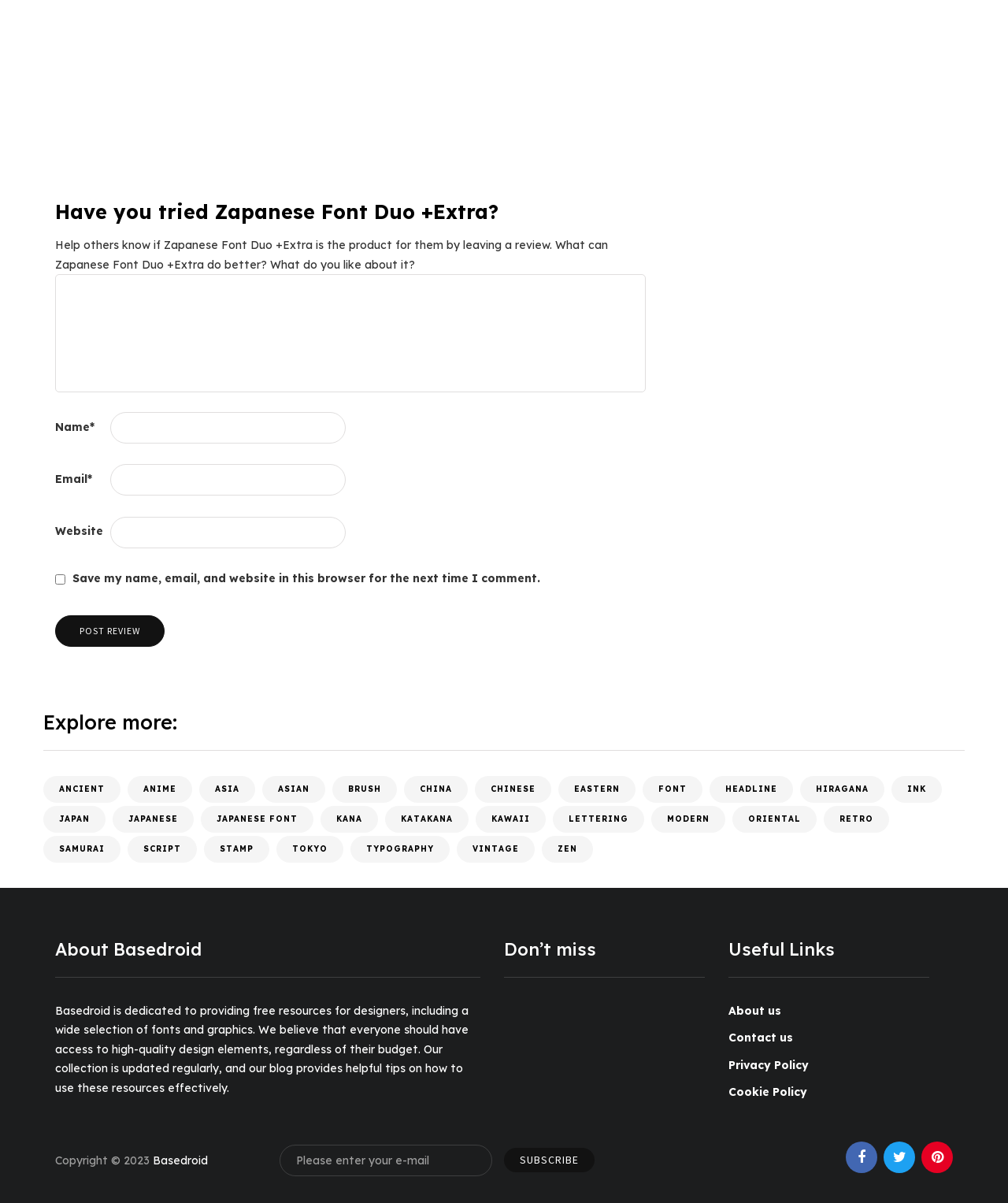What is the topic of the font mentioned in the heading 'Have you tried Zapanese Font Duo +Extra?'?
Please answer the question with as much detail as possible using the screenshot.

The heading 'Have you tried Zapanese Font Duo +Extra?' suggests that the font being referred to is a Japanese font, possibly a duo font or a font with extra features.